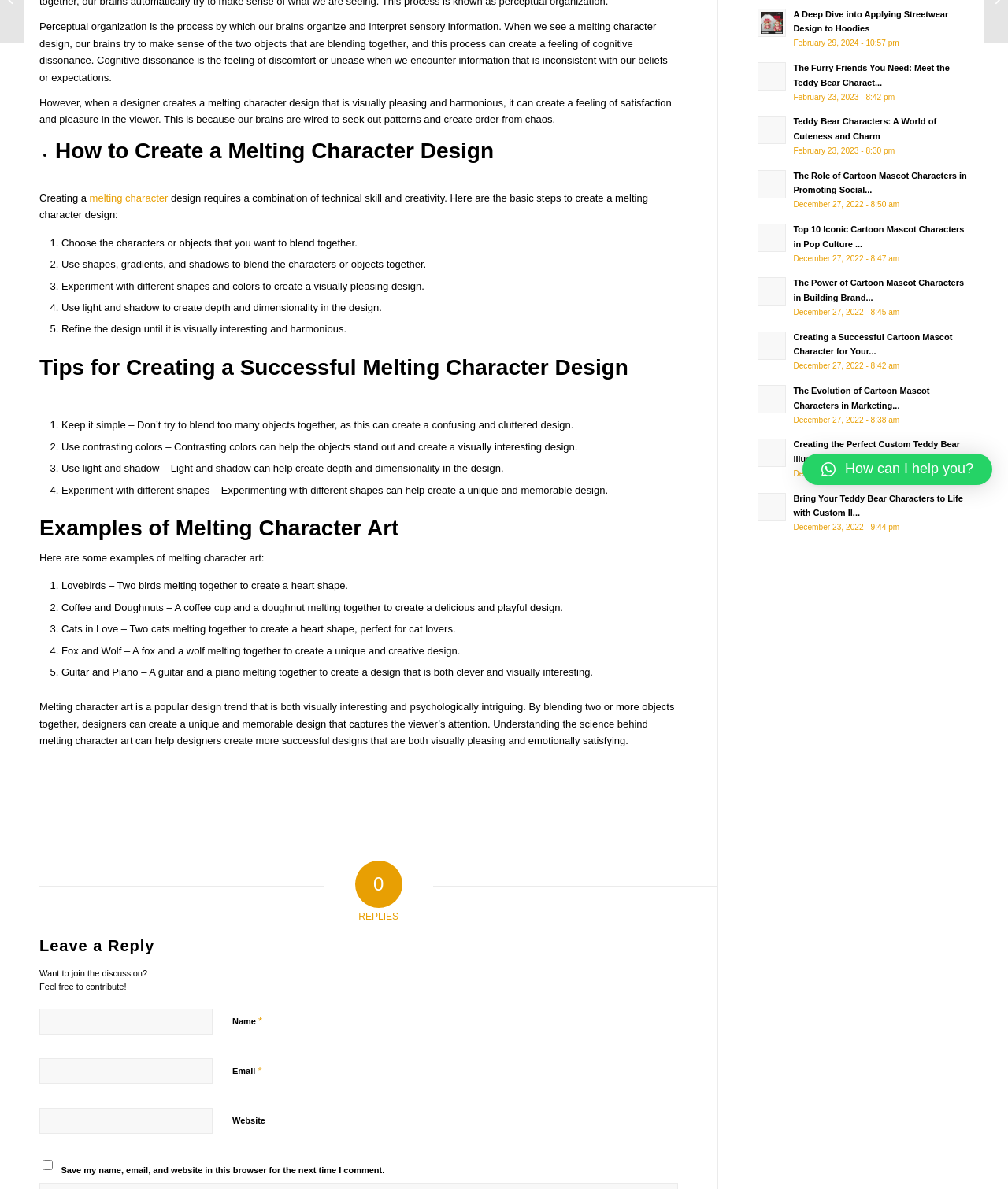Please locate the UI element described by "melting character" and provide its bounding box coordinates.

[0.089, 0.161, 0.167, 0.171]